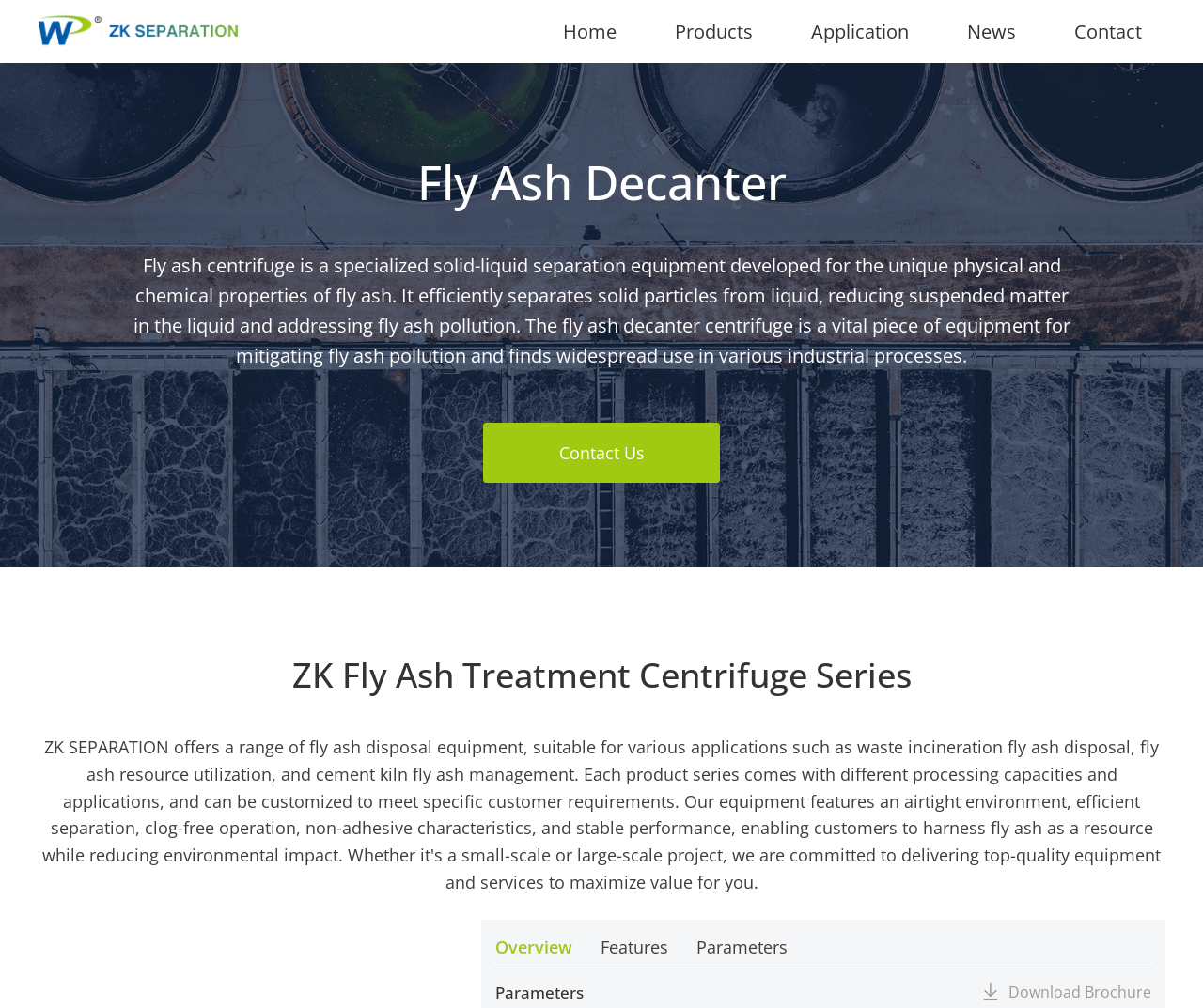Identify the bounding box coordinates of the region I need to click to complete this instruction: "visit application page".

[0.655, 0.0, 0.775, 0.062]